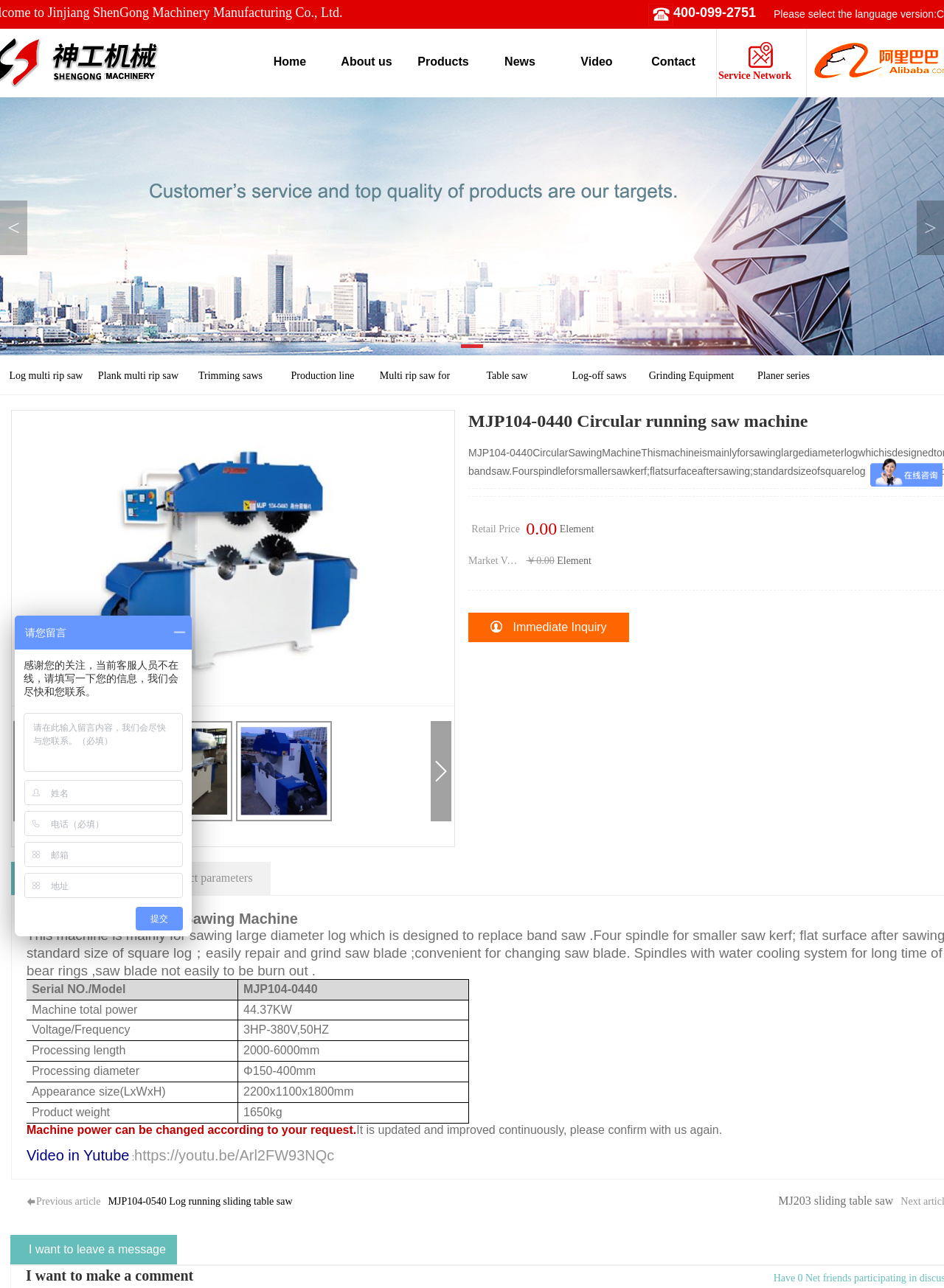What is the link to the video in YouTube?
Give a thorough and detailed response to the question.

I found the link to the video in YouTube by scrolling down the webpage and looking for a link with the text 'Video in Yutube'. The link is located next to this text and is 'https://youtu.be/Arl2FW93NQc'.